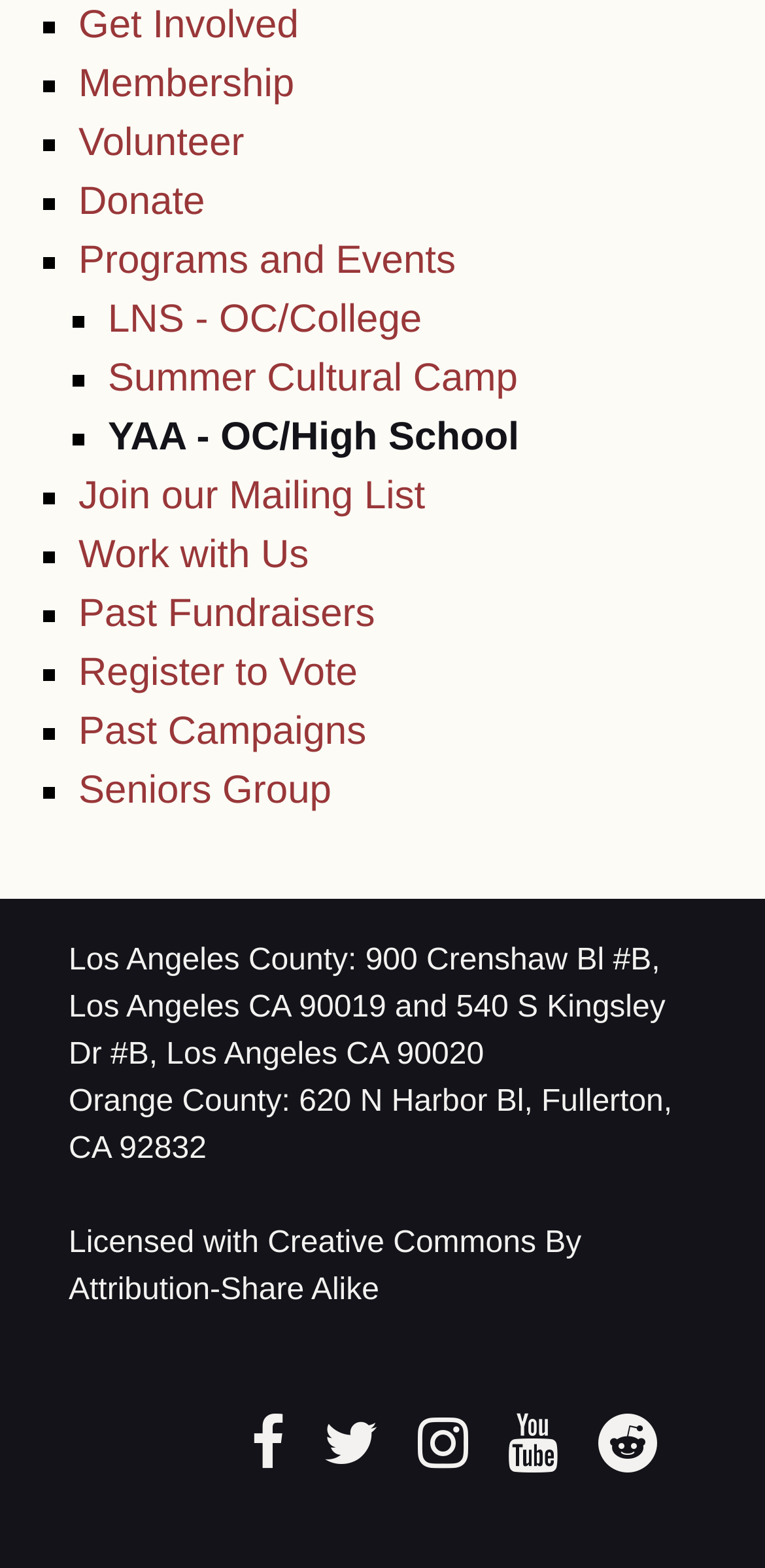Determine the bounding box coordinates of the clickable element necessary to fulfill the instruction: "Click Creative Commons By Attribution-Share Alike". Provide the coordinates as four float numbers within the 0 to 1 range, i.e., [left, top, right, bottom].

[0.09, 0.782, 0.76, 0.834]